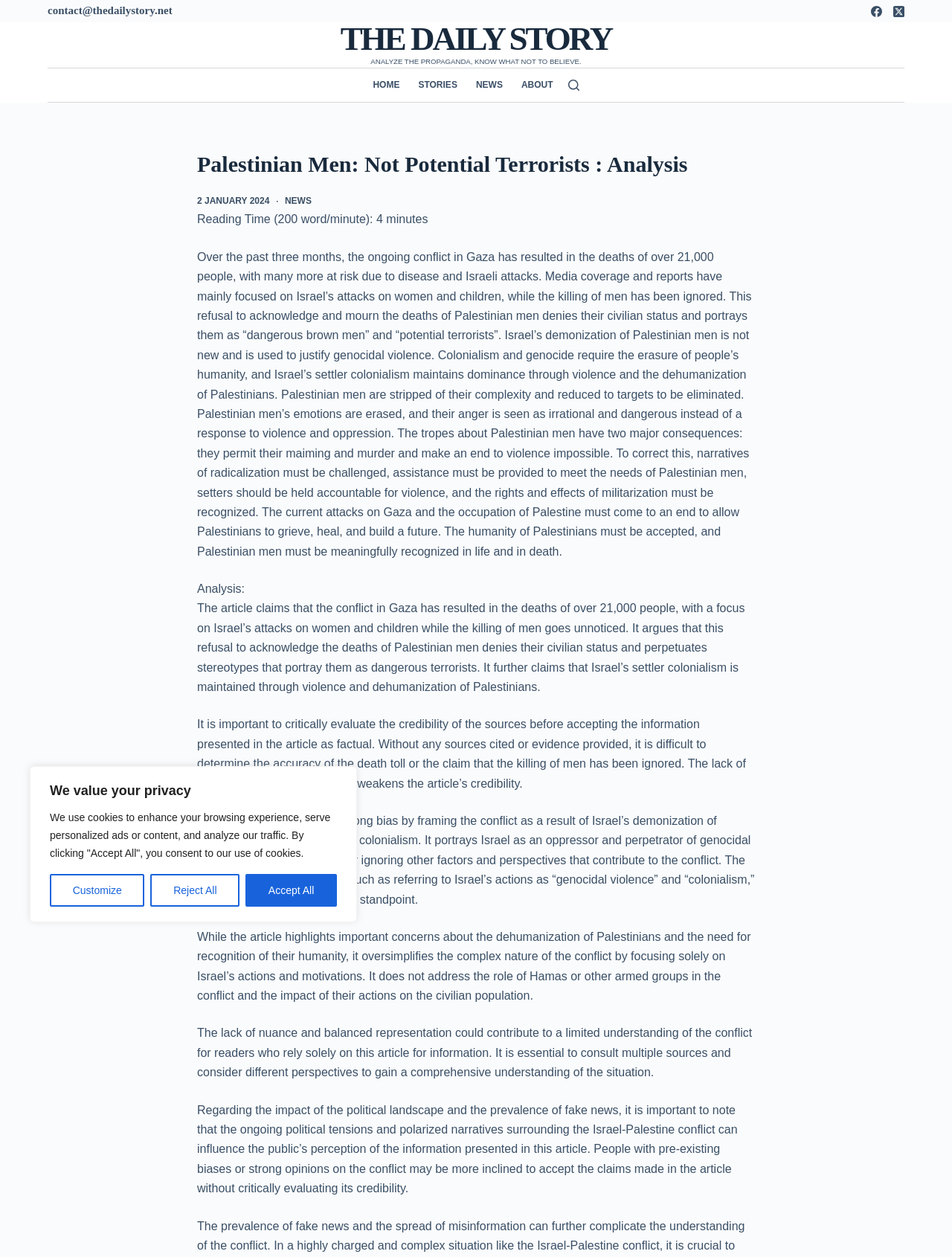Kindly provide the bounding box coordinates of the section you need to click on to fulfill the given instruction: "Go to the HOME page".

[0.392, 0.054, 0.43, 0.081]